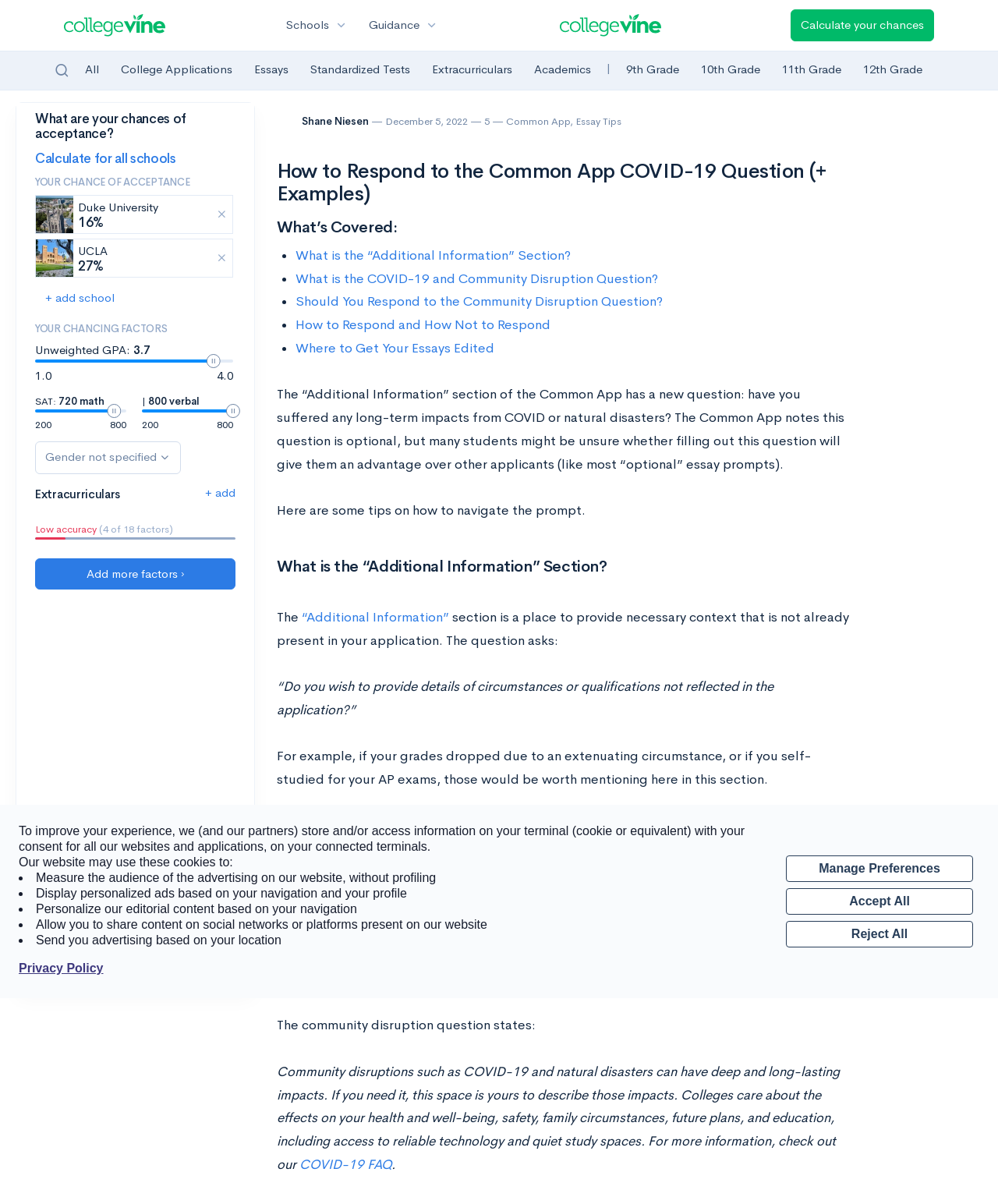Identify the bounding box coordinates of the region that should be clicked to execute the following instruction: "Share Episode".

None